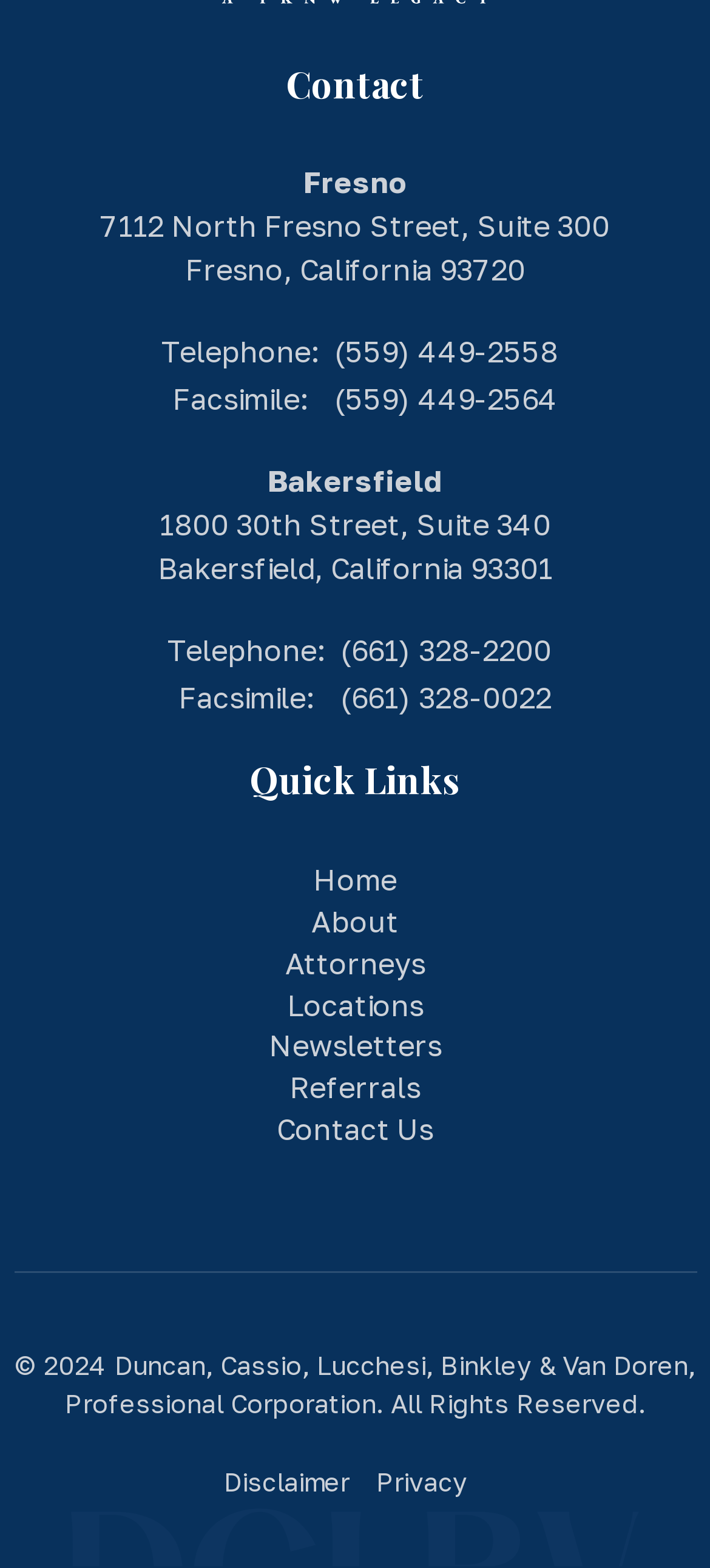Please specify the coordinates of the bounding box for the element that should be clicked to carry out this instruction: "Call the Fresno office". The coordinates must be four float numbers between 0 and 1, formatted as [left, top, right, bottom].

[0.471, 0.213, 0.786, 0.236]